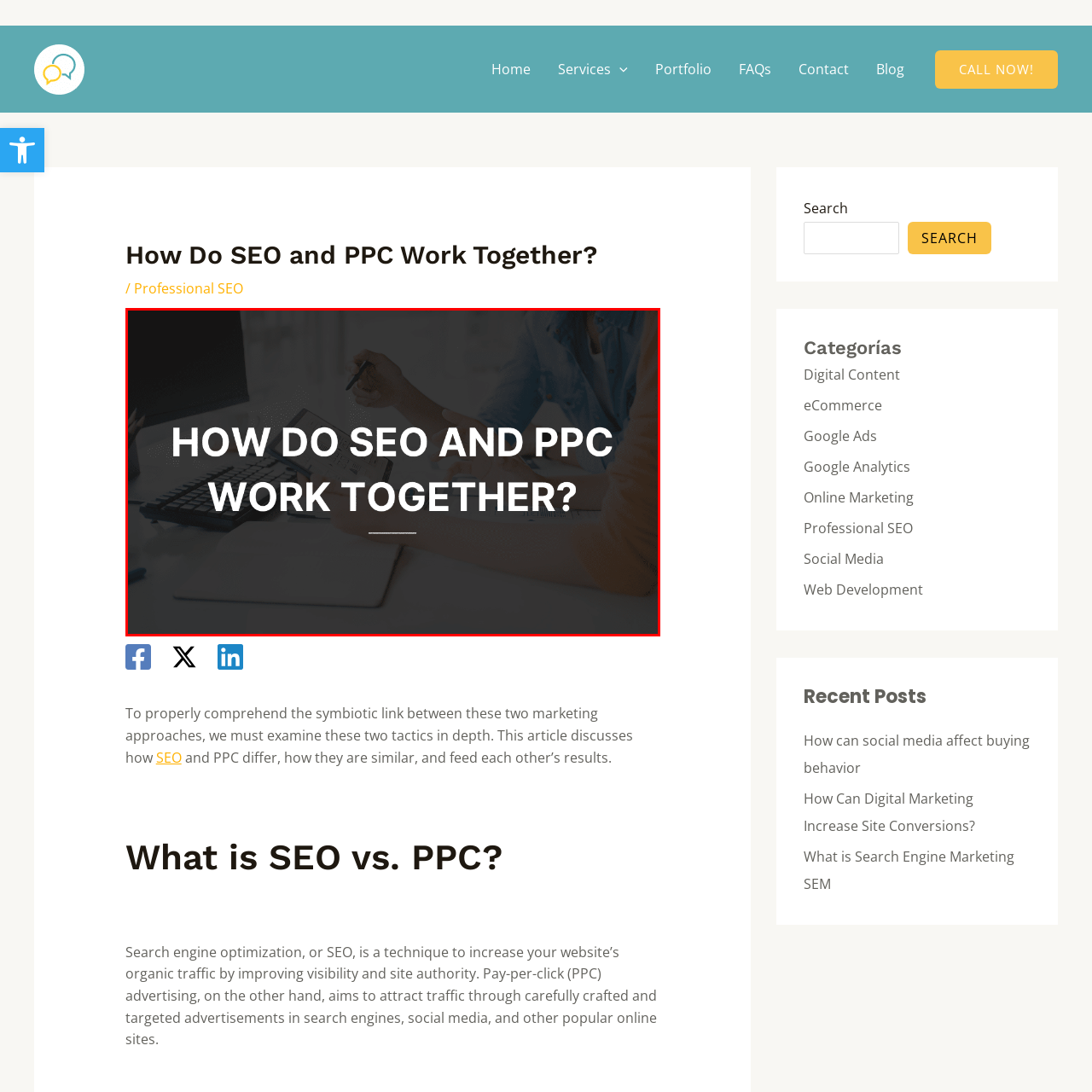What is displayed on the device?
Examine the visual content inside the red box and reply with a single word or brief phrase that best answers the question.

Data or insights